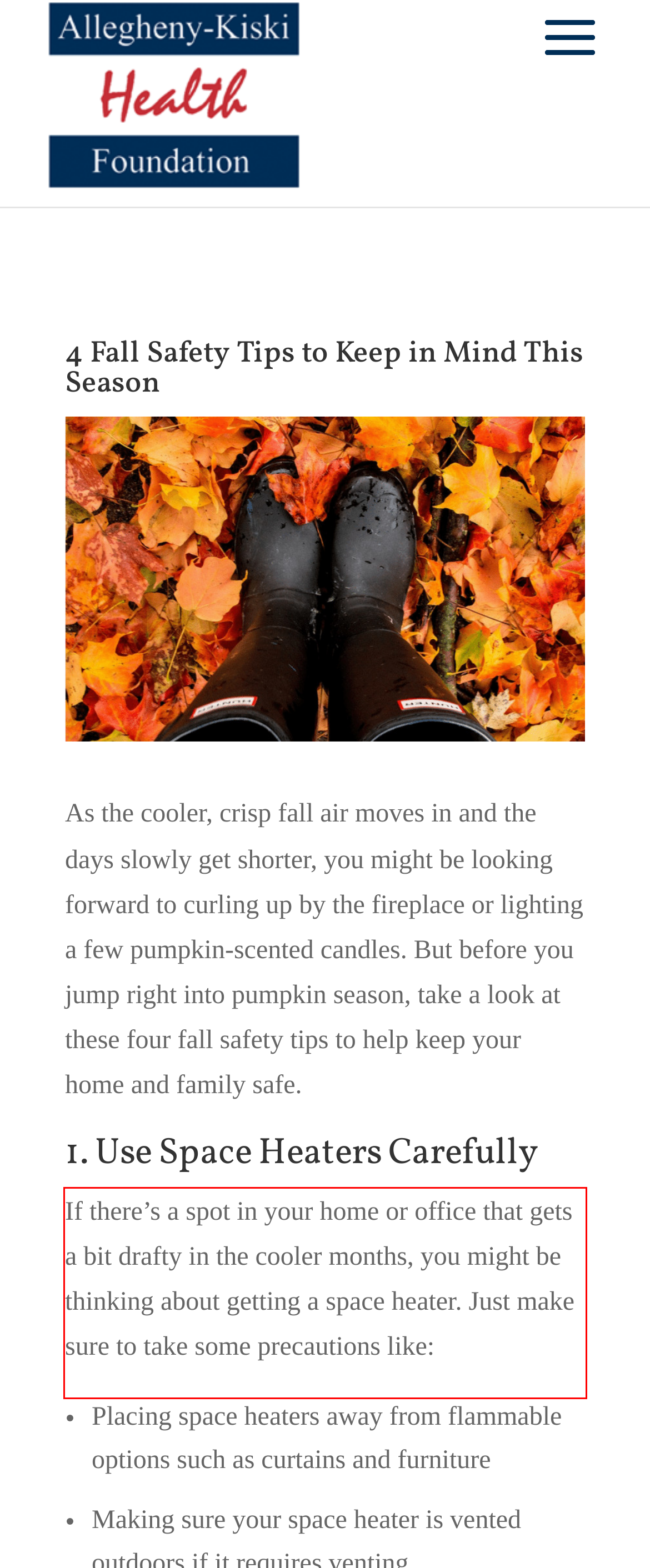Please examine the screenshot of the webpage and read the text present within the red rectangle bounding box.

If there’s a spot in your home or office that gets a bit drafty in the cooler months, you might be thinking about getting a space heater. Just make sure to take some precautions like: